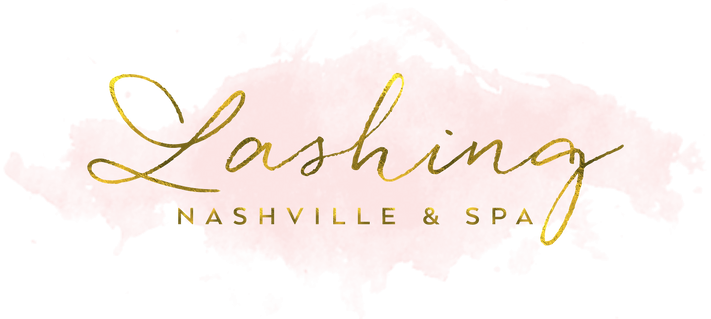What is the background design of the logo?
Using the screenshot, give a one-word or short phrase answer.

soft pink watercolor splash